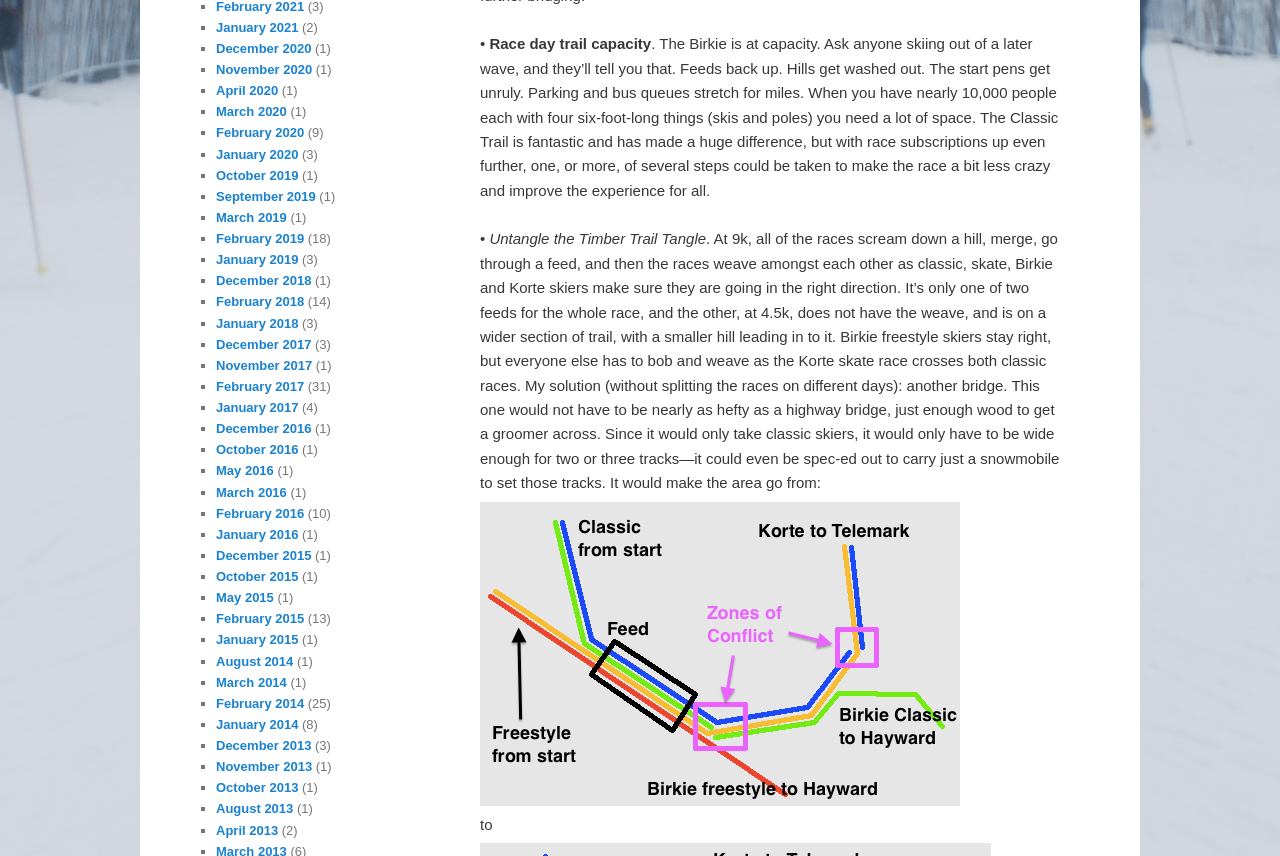Could you determine the bounding box coordinates of the clickable element to complete the instruction: "Click Donate now"? Provide the coordinates as four float numbers between 0 and 1, i.e., [left, top, right, bottom].

None